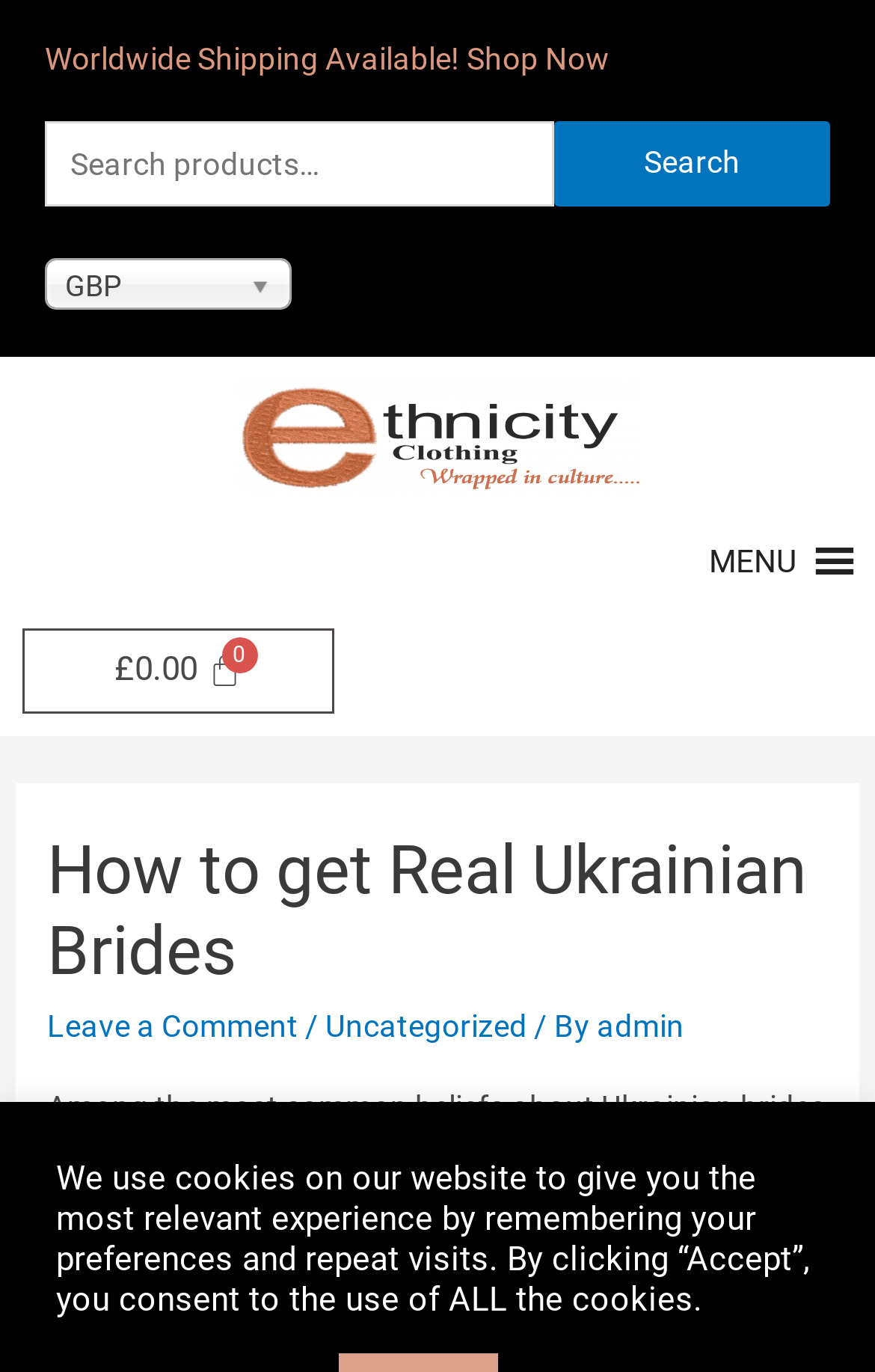Show the bounding box coordinates for the element that needs to be clicked to execute the following instruction: "Read about Ukrainian brides". Provide the coordinates in the form of four float numbers between 0 and 1, i.e., [left, top, right, bottom].

[0.054, 0.794, 0.944, 0.861]